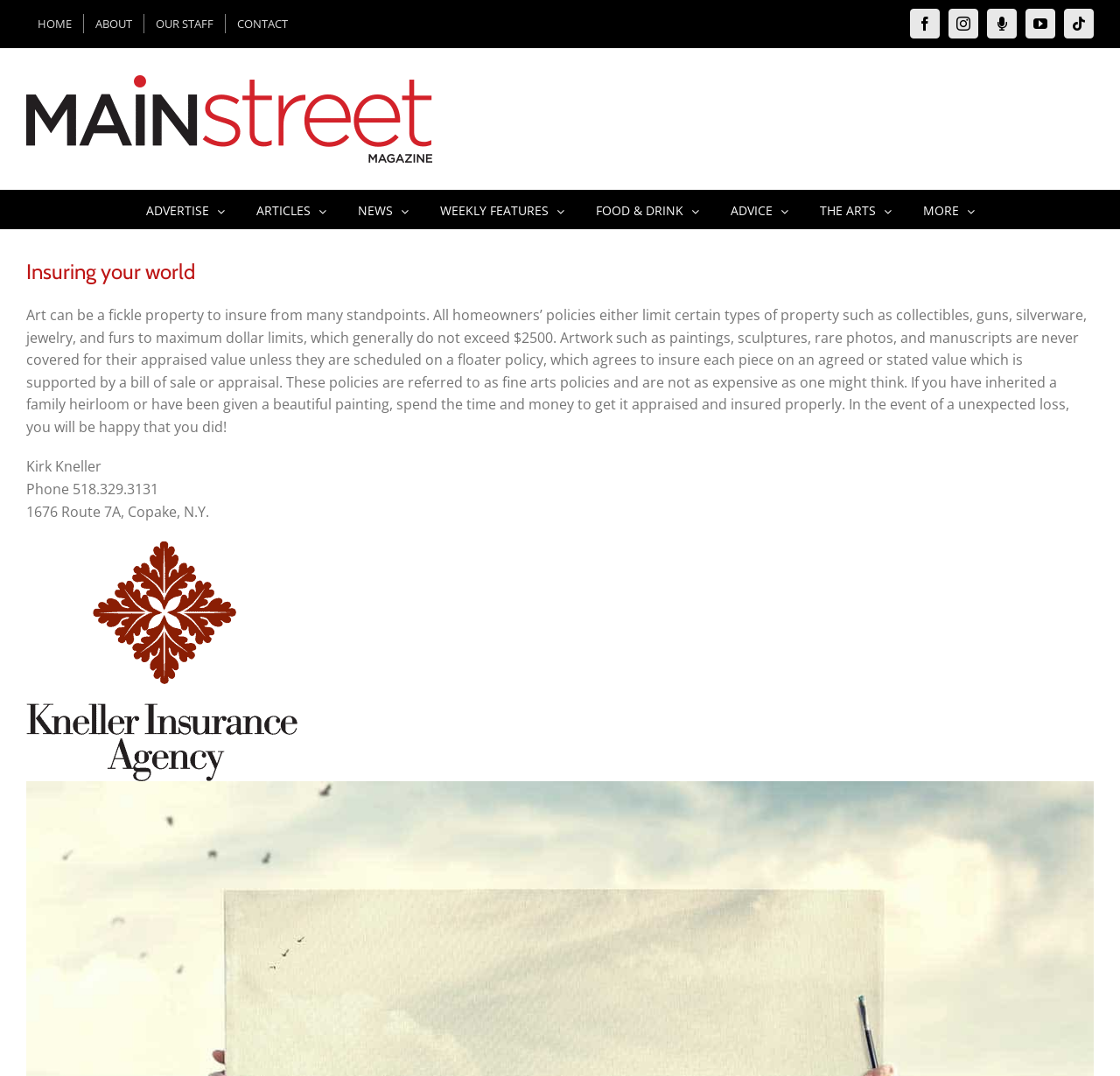Locate the bounding box coordinates of the segment that needs to be clicked to meet this instruction: "Click HOME".

[0.023, 0.013, 0.074, 0.031]